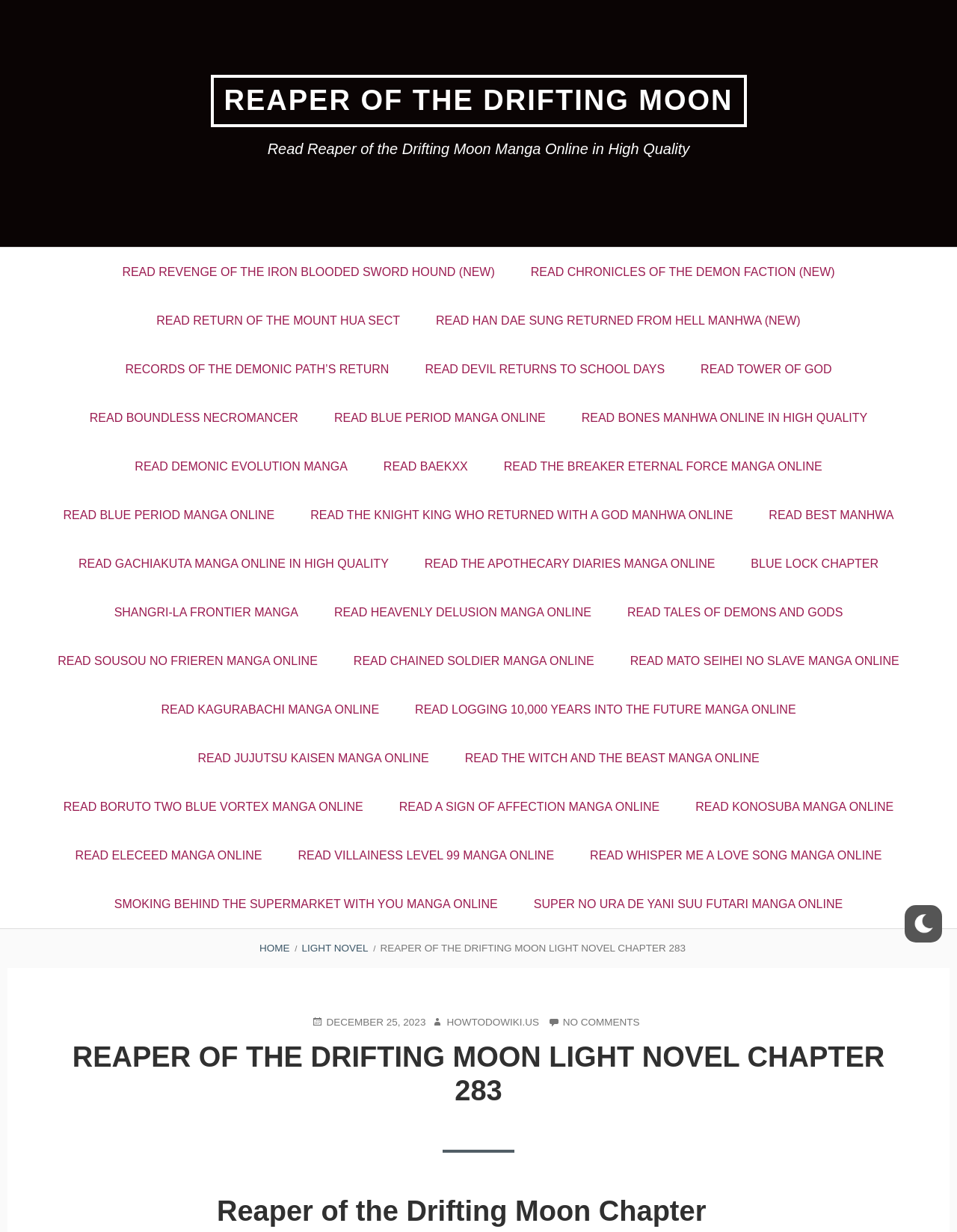Locate the bounding box coordinates of the element you need to click to accomplish the task described by this instruction: "Check the posted date of REAPER OF THE DRIFTING MOON LIGHT NOVEL CHAPTER 283".

[0.325, 0.824, 0.445, 0.836]